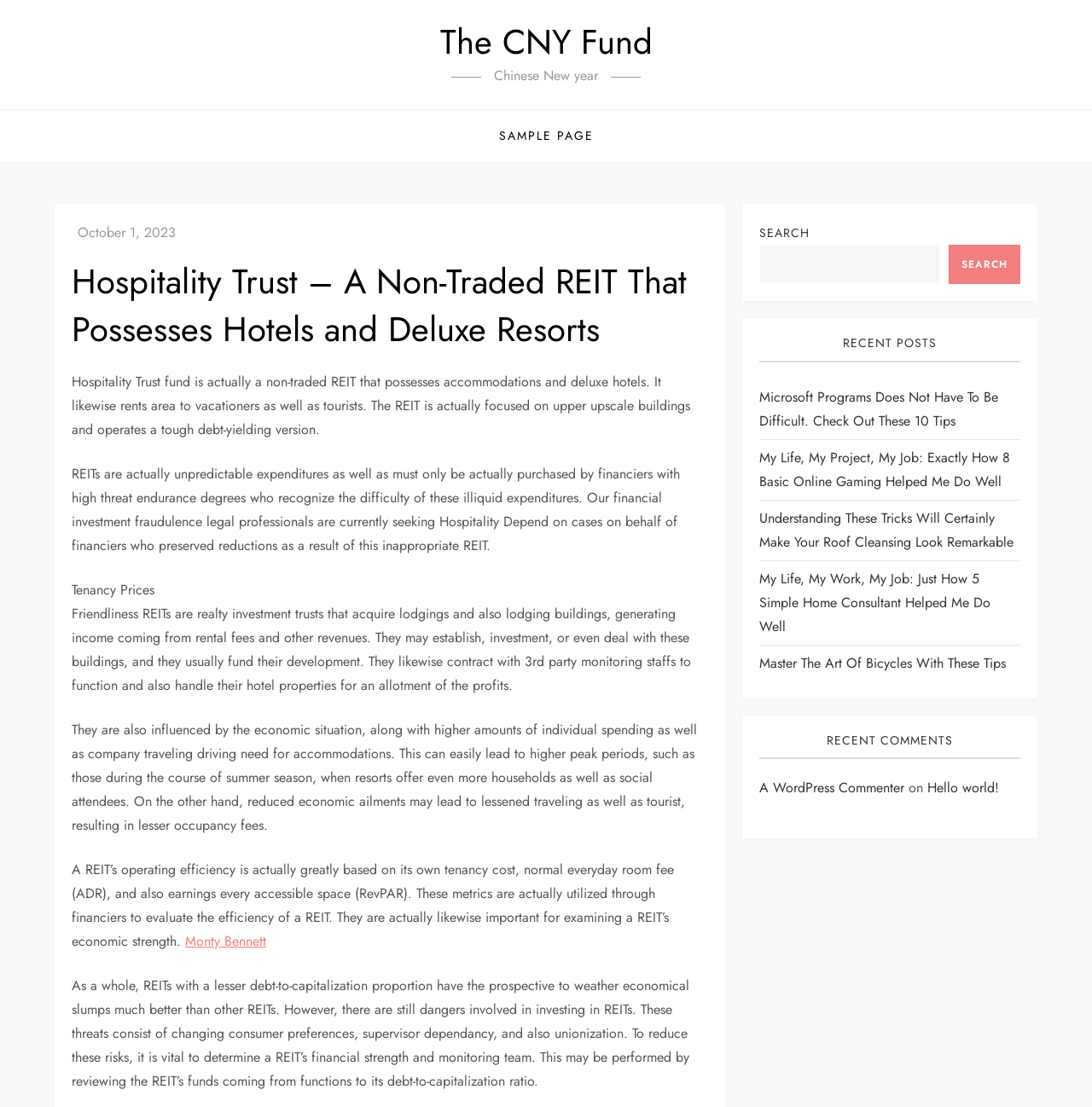Based on the image, provide a detailed response to the question:
What is the purpose of Hospitality Trust's investments?

Based on the webpage content, 'Friendliness REITs are realty investment trusts that acquire lodgings and also lodging buildings, generating income coming from rental fees and other revenues.' This indicates that the purpose of Hospitality Trust's investments is to generate income from rental fees and other revenues.